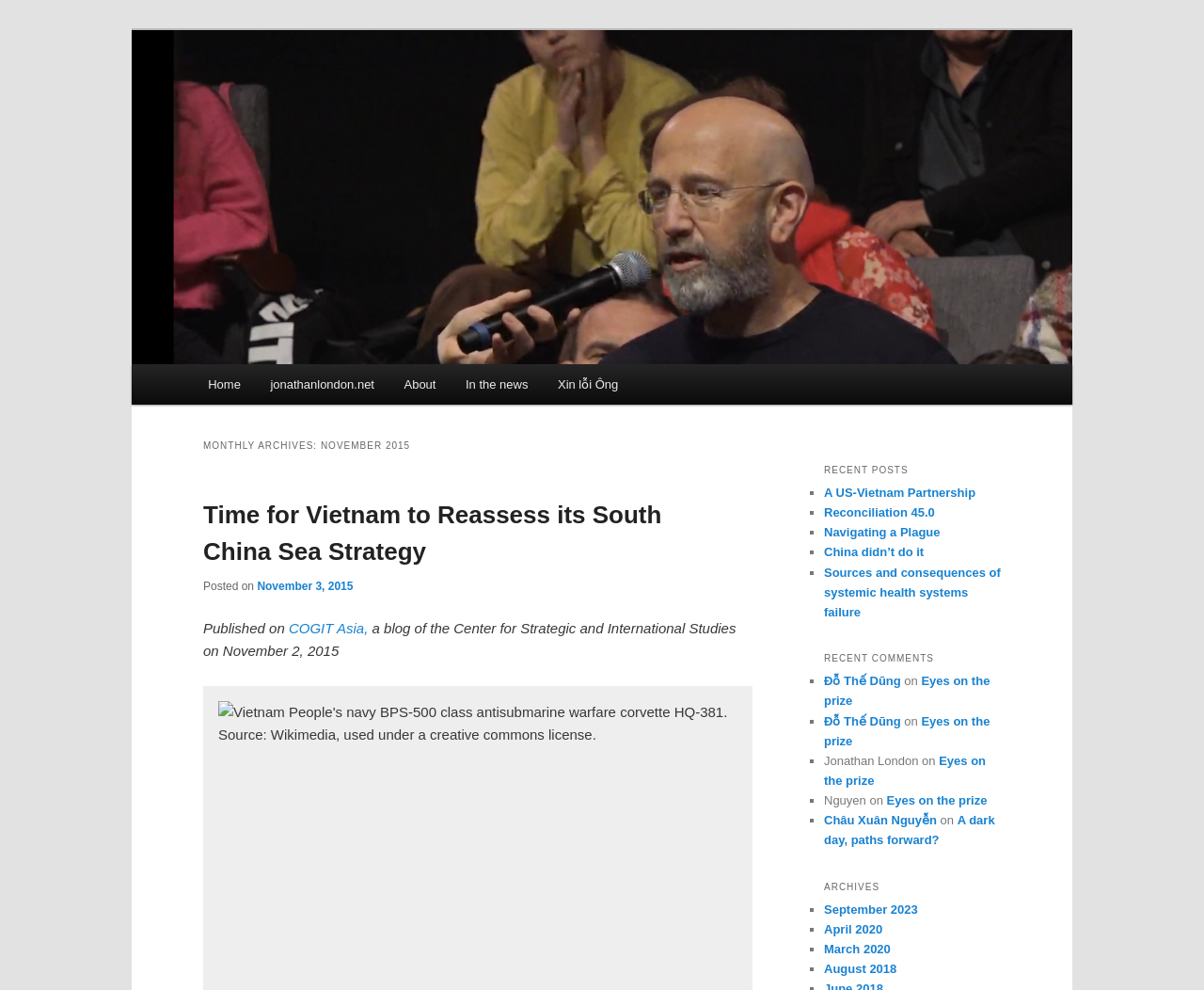Can you specify the bounding box coordinates of the area that needs to be clicked to fulfill the following instruction: "Check the 'ARCHIVES' section"?

[0.684, 0.884, 0.831, 0.909]